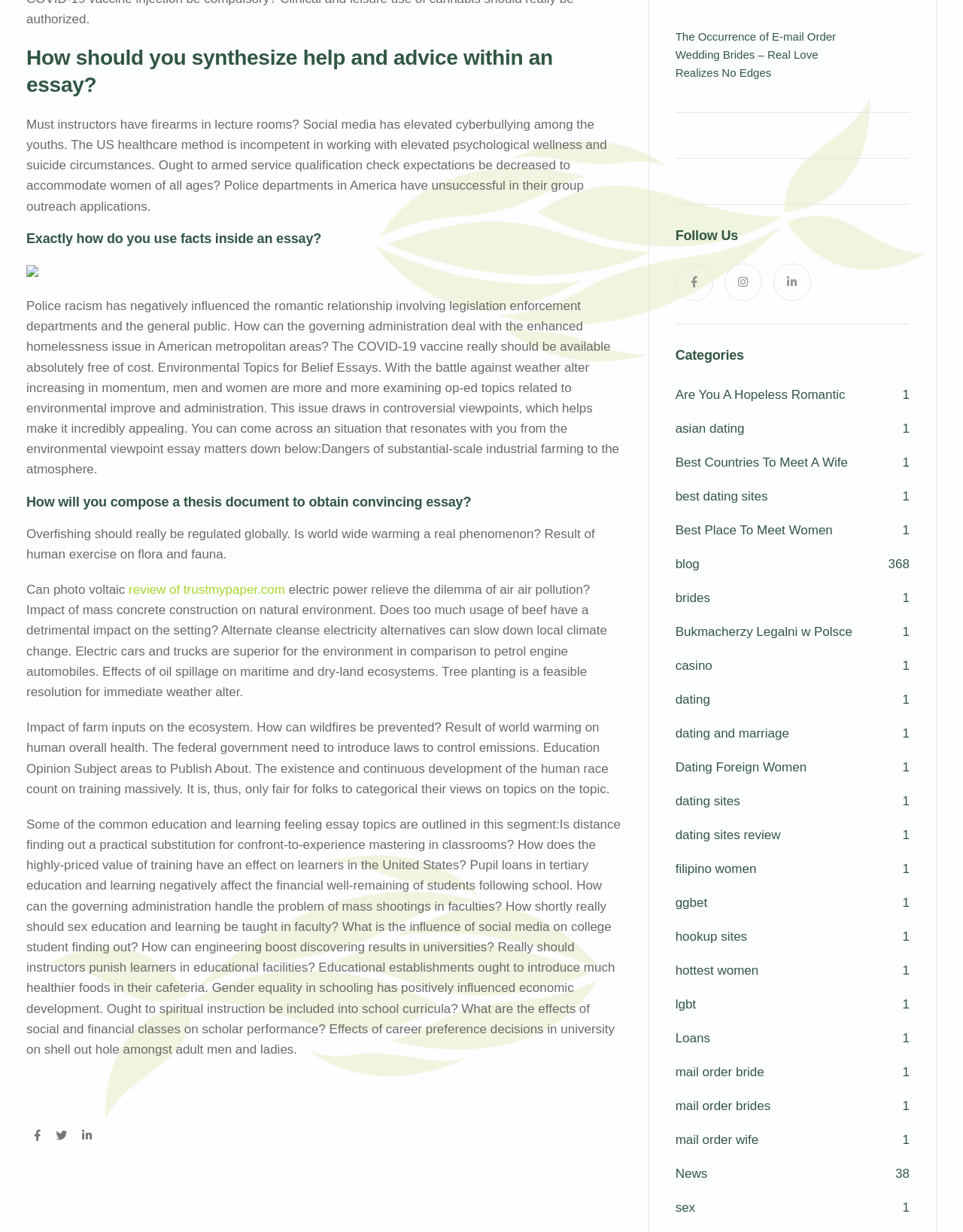Using a single word or phrase, answer the following question: 
How many articles are mentioned in the 'News' section?

38